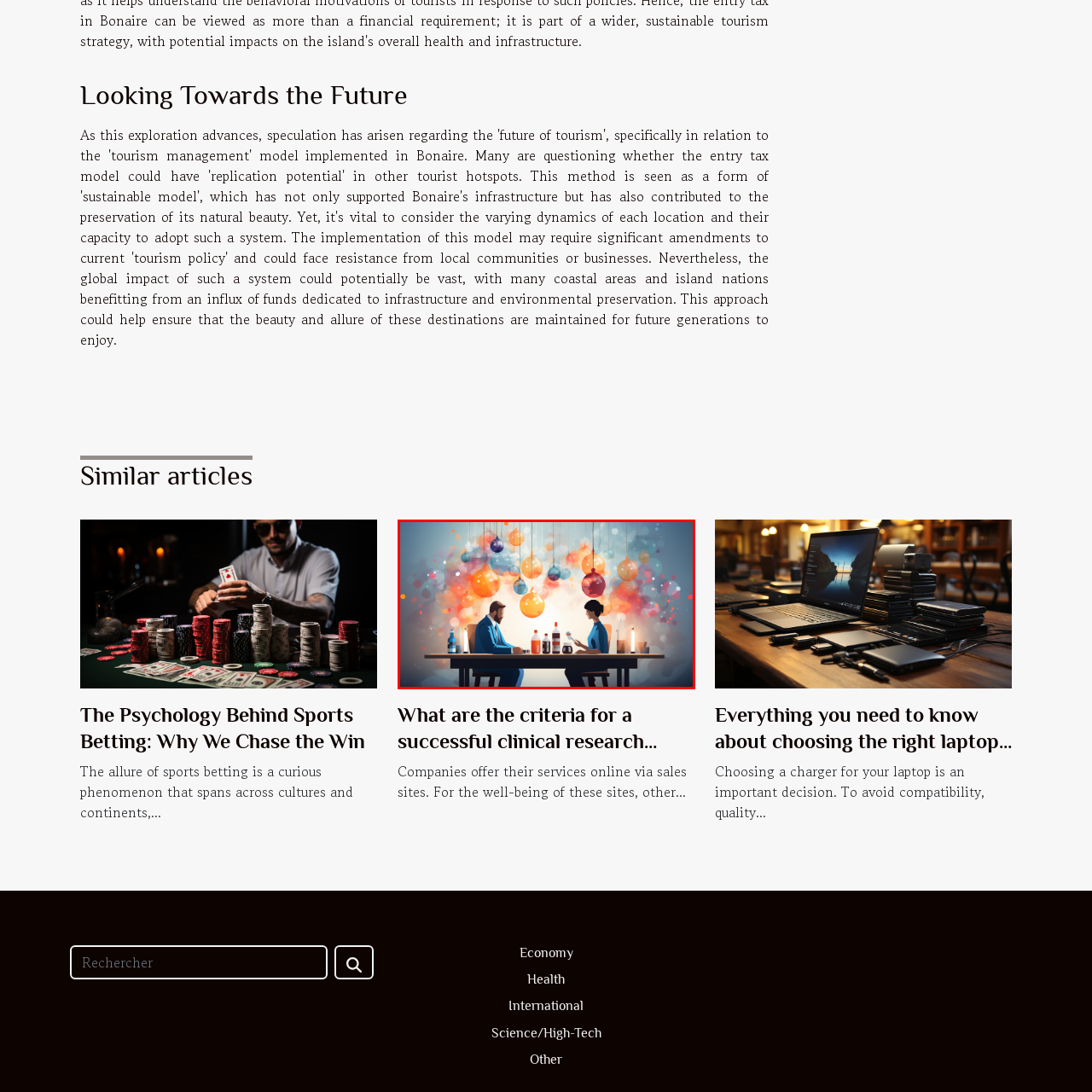Create a thorough and descriptive caption for the photo marked by the red boundary.

In a warm and inviting atmosphere, two figures sit across from each other at a wooden table, engaged in a thoughtful conversation. The setting is adorned with vibrant hanging ornaments that emit a soft, colorful glow, creating a whimsical backdrop filled with various shades of orange, blue, and pink. On the table, a selection of drinks is visible, adding to the social ambiance. The individuals, dressed in smart attire, reflect a sense of connection and engagement, highlighting the theme of shared experiences and meaningful discussions in a lively and imaginative environment.